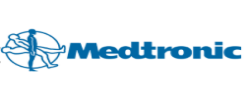What is the focus of Medtronic's commitment?
Using the information presented in the image, please offer a detailed response to the question.

According to the caption, the stylized graphic of figures accompanying the text emphasizes the company's commitment to improving patient outcomes through advanced medical devices and therapies, which suggests that the focus of Medtronic's commitment is on improving patient outcomes.